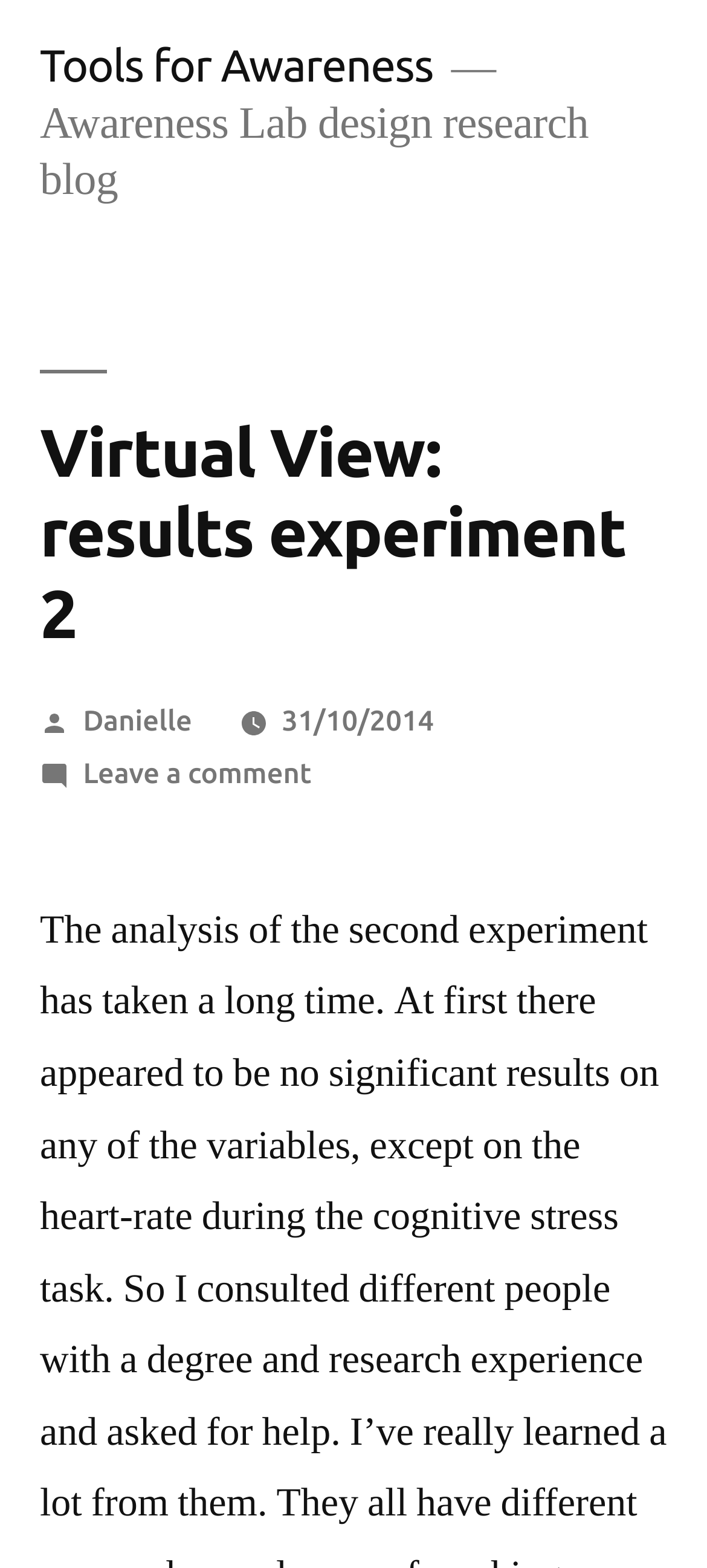What is the topic of this post?
Examine the image and give a concise answer in one word or a short phrase.

Virtual View: results experiment 2